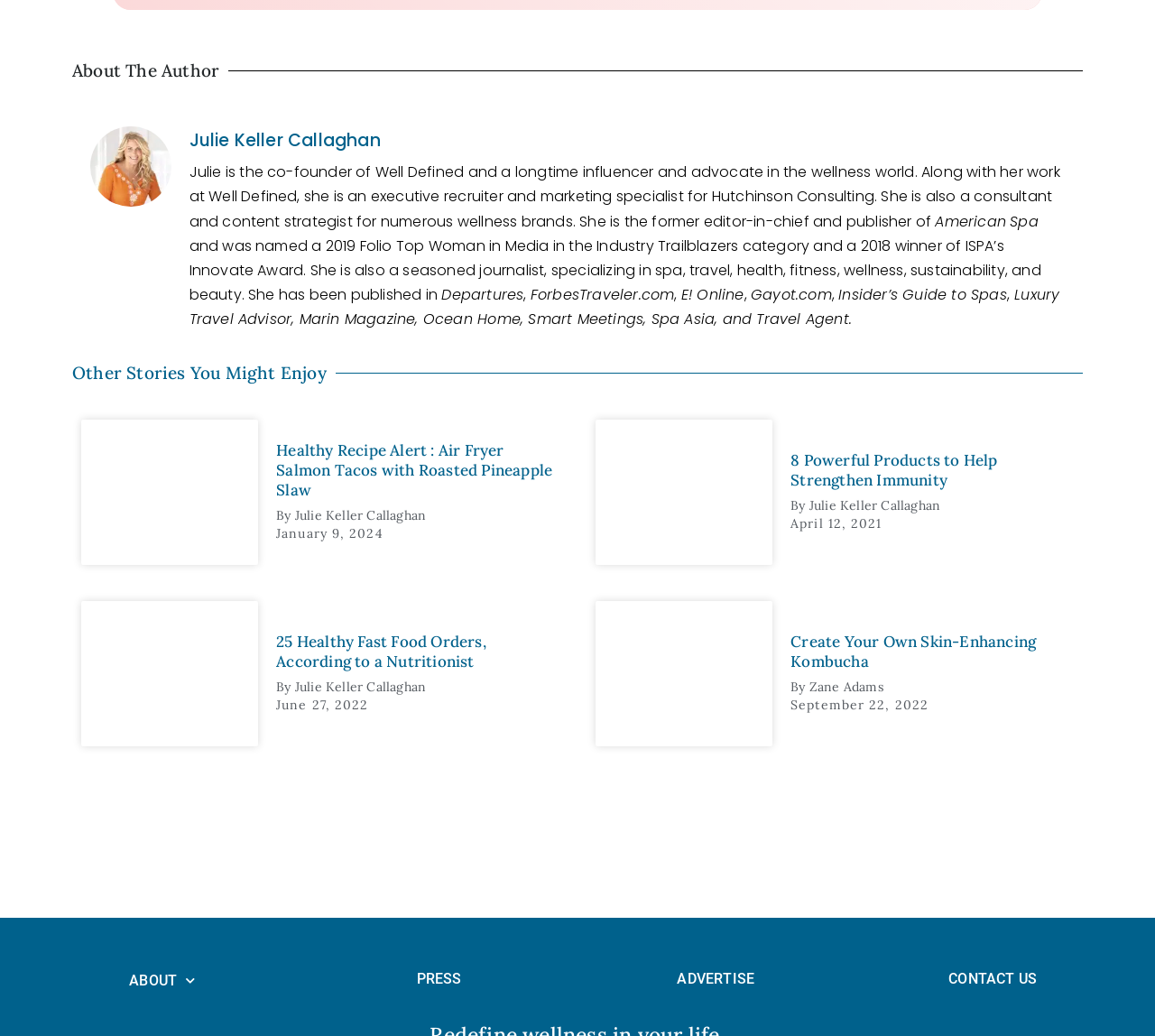What is the topic of the article 'Healthy Recipe Alert : Air Fryer Salmon Tacos with Roasted Pineapple Slaw'?
Refer to the image and respond with a one-word or short-phrase answer.

Healthy recipe